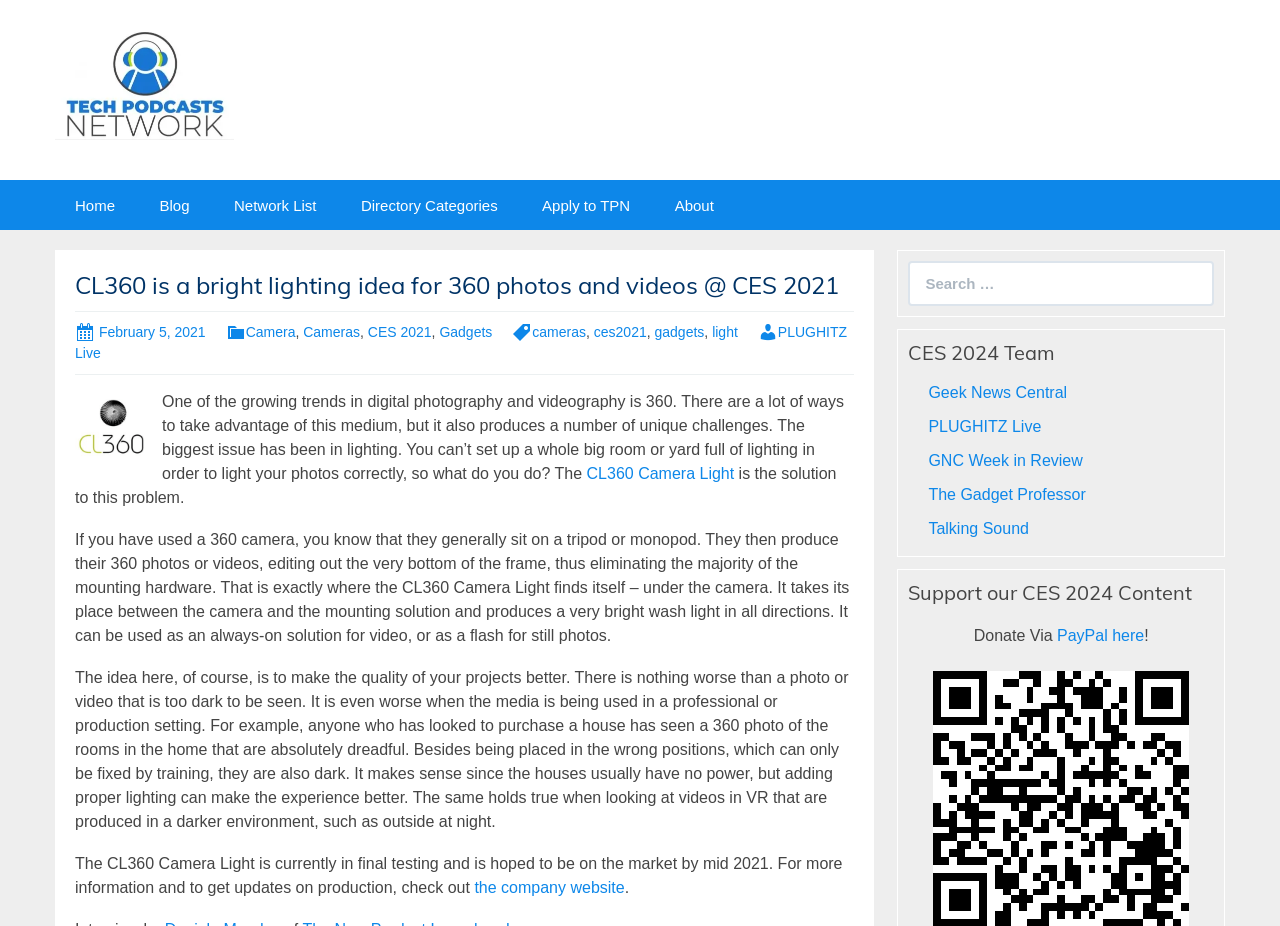Identify the bounding box coordinates for the region of the element that should be clicked to carry out the instruction: "Donate via PayPal". The bounding box coordinates should be four float numbers between 0 and 1, i.e., [left, top, right, bottom].

[0.826, 0.677, 0.894, 0.695]